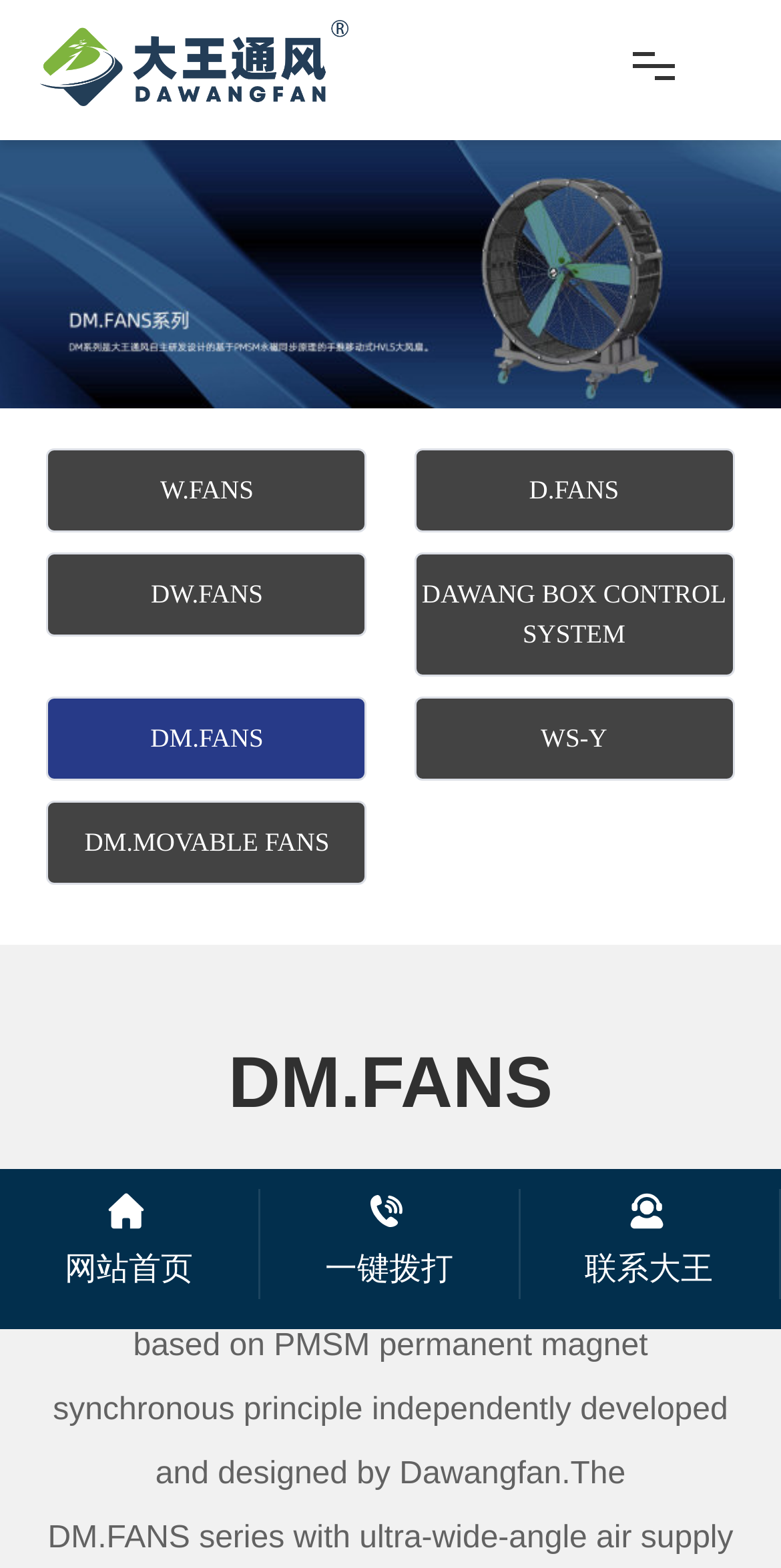Can you show the bounding box coordinates of the region to click on to complete the task described in the instruction: "Learn about DAWANG BOX CONTROL SYSTEM"?

[0.532, 0.354, 0.938, 0.431]